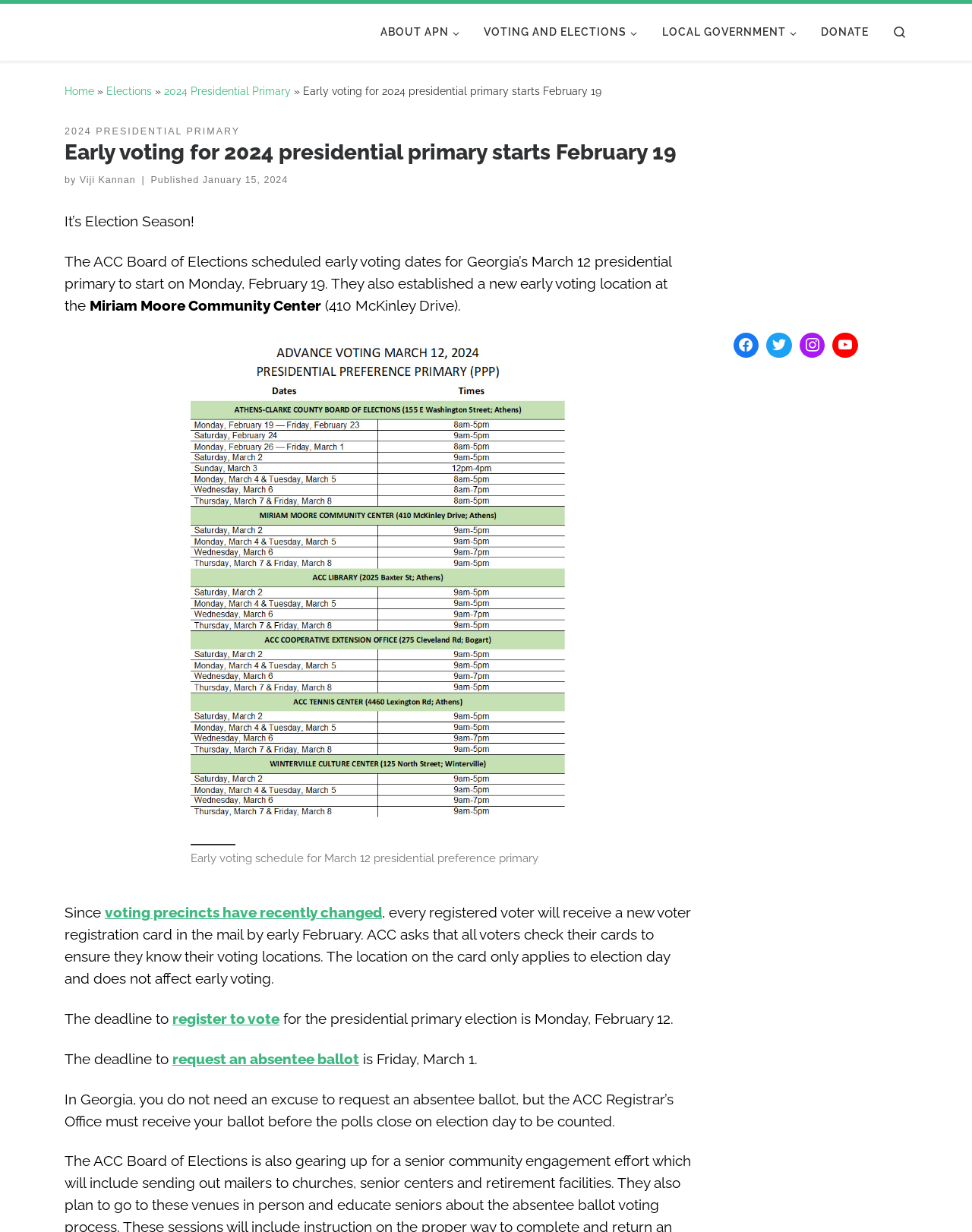Please locate the UI element described by "alt="pressitt.com" title="pressitt.com"" and provide its bounding box coordinates.

None